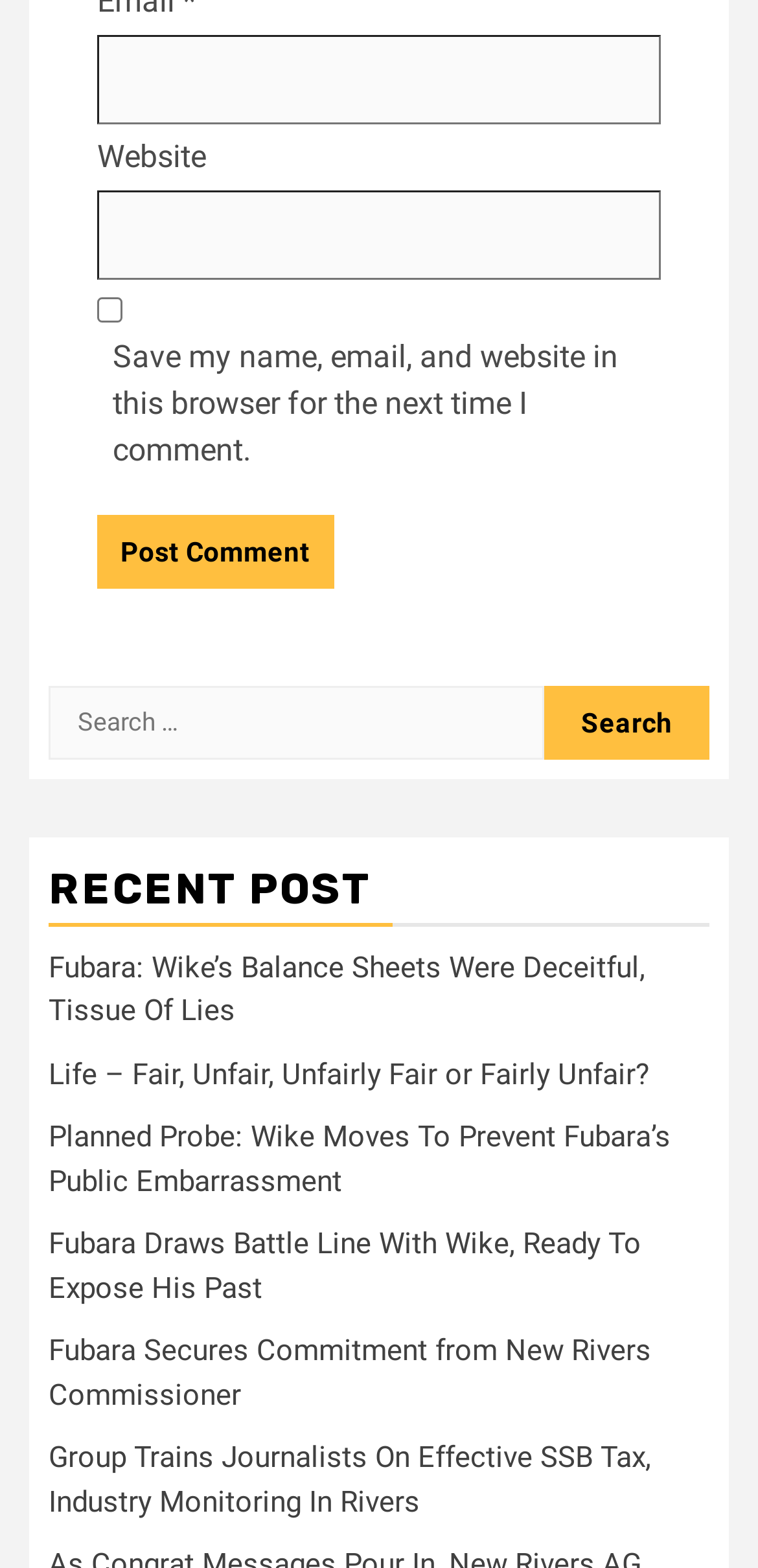Bounding box coordinates are specified in the format (top-left x, top-left y, bottom-right x, bottom-right y). All values are floating point numbers bounded between 0 and 1. Please provide the bounding box coordinate of the region this sentence describes: parent_node: Search for: value="Search"

[0.718, 0.437, 0.936, 0.484]